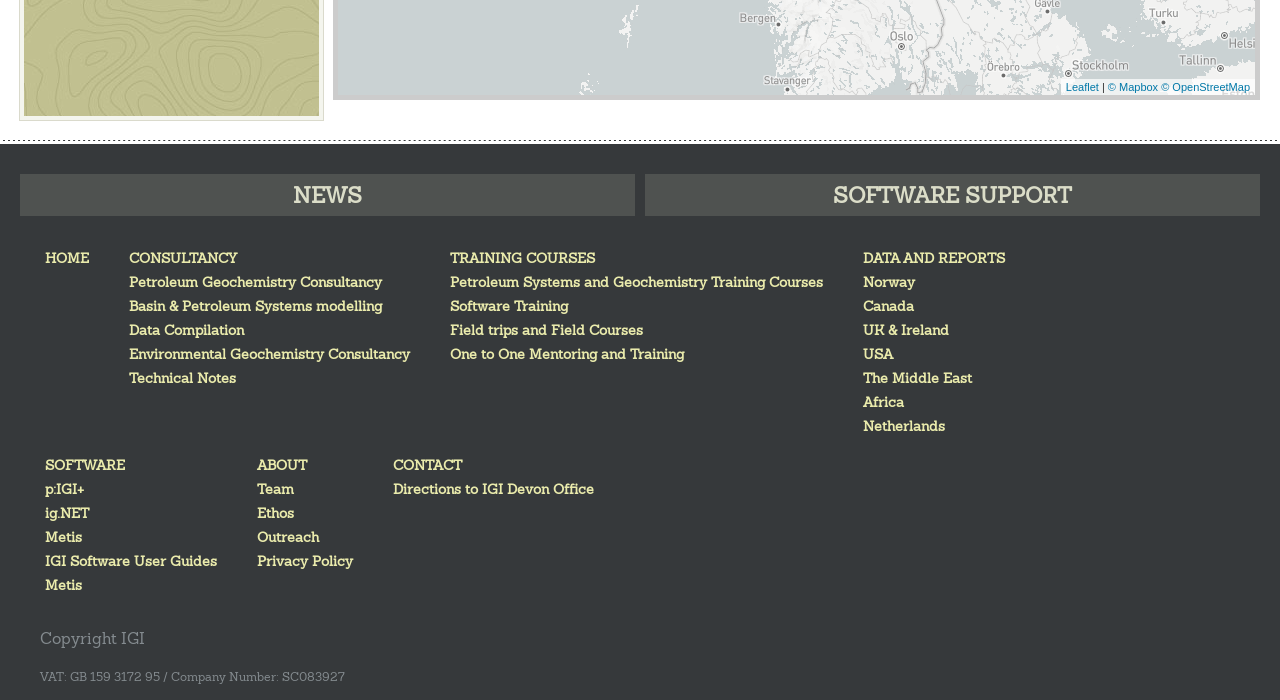How many regions are listed for data and reports?
Look at the image and respond with a single word or a short phrase.

8